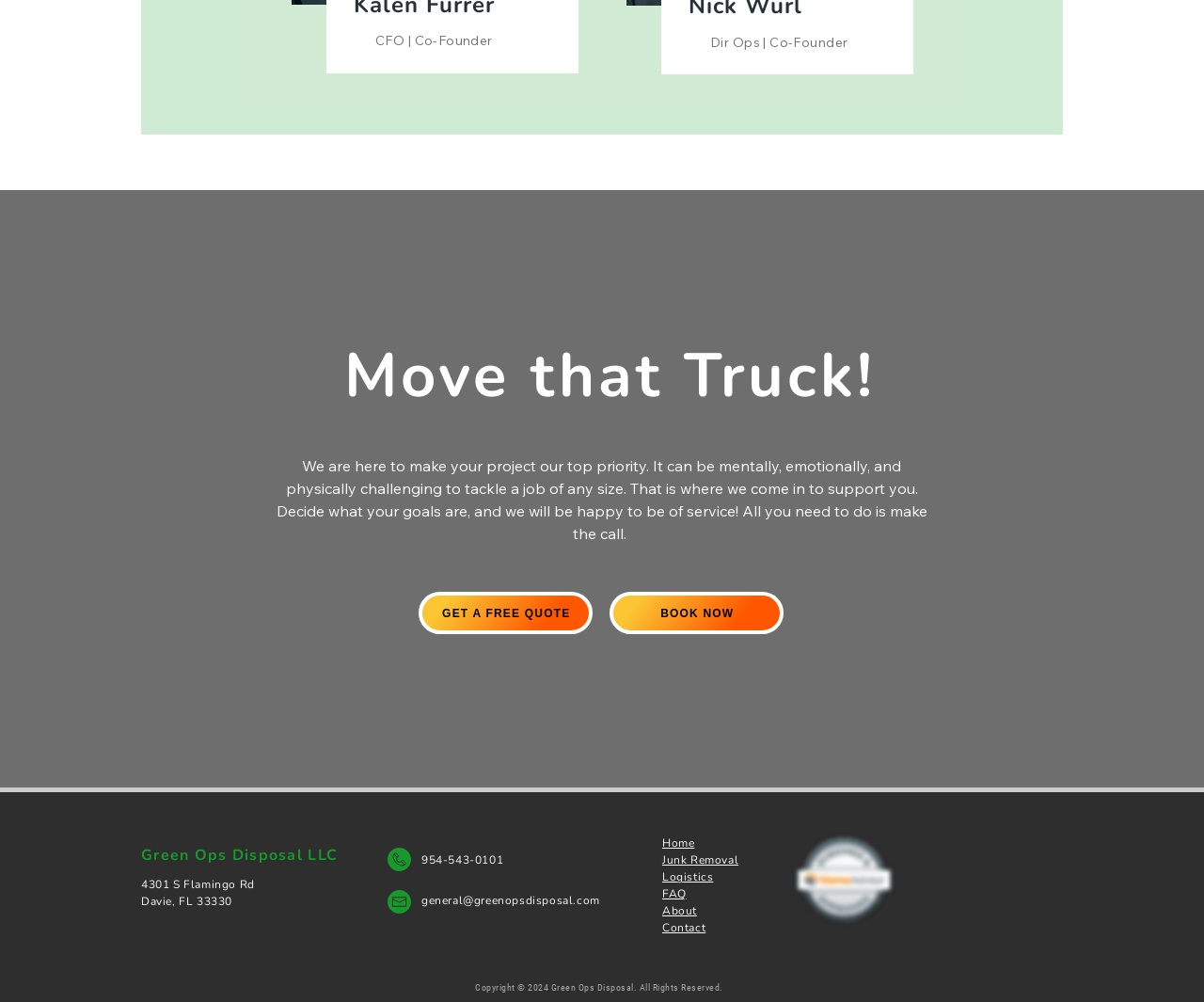What is the company name?
Please provide a comprehensive answer based on the information in the image.

The company name can be found in the heading element with the text 'Green Ops Disposal LLC' located at the bottom of the page, with coordinates [0.117, 0.846, 0.281, 0.863].